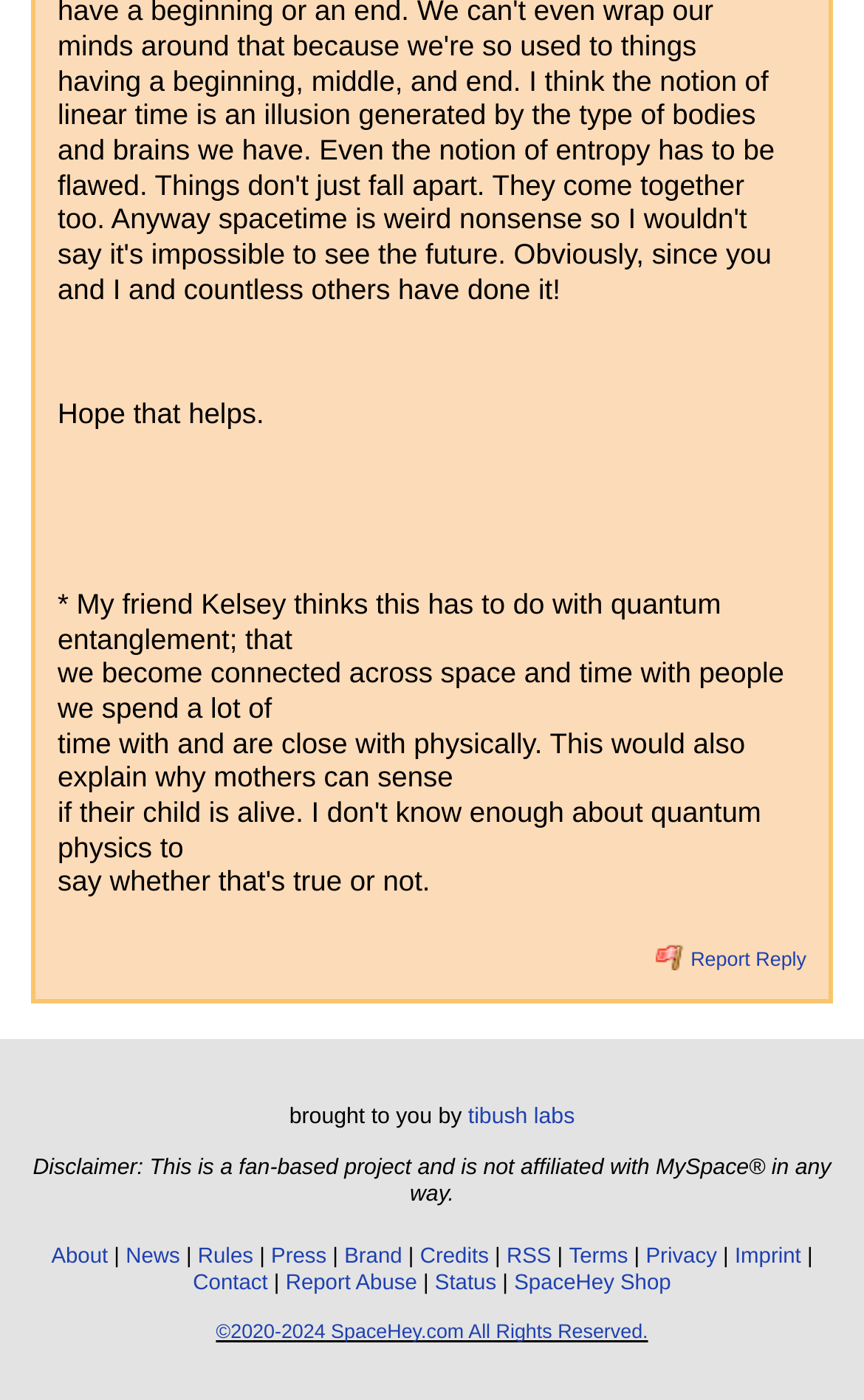For the following element description, predict the bounding box coordinates in the format (top-left x, top-left y, bottom-right x, bottom-right y). All values should be floating point numbers between 0 and 1. Description: ©2020-2024 SpaceHey.com All Rights Reserved.

[0.25, 0.944, 0.75, 0.96]